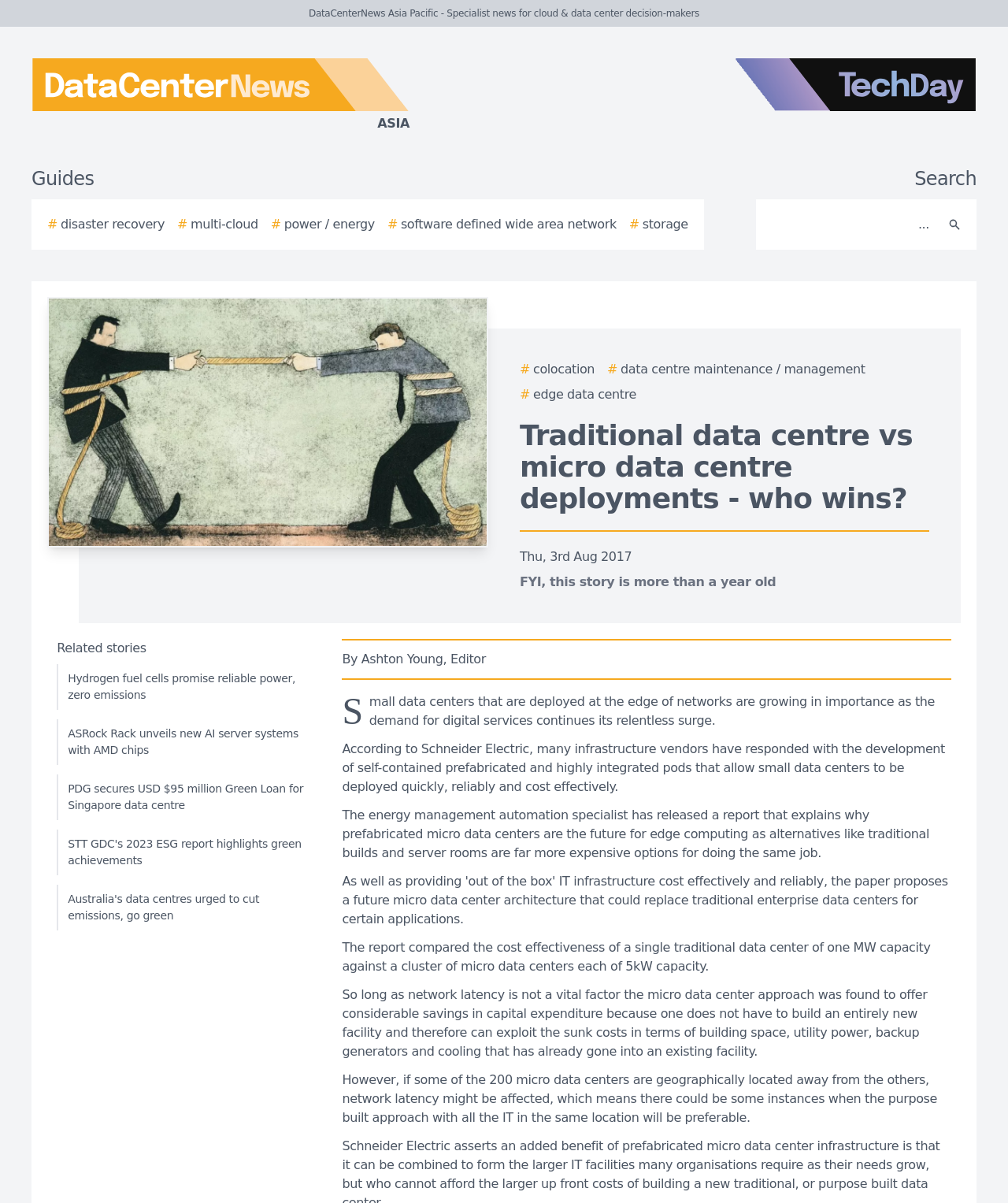Identify the bounding box coordinates of the section that should be clicked to achieve the task described: "Explore the TechDay logo".

[0.729, 0.048, 0.969, 0.111]